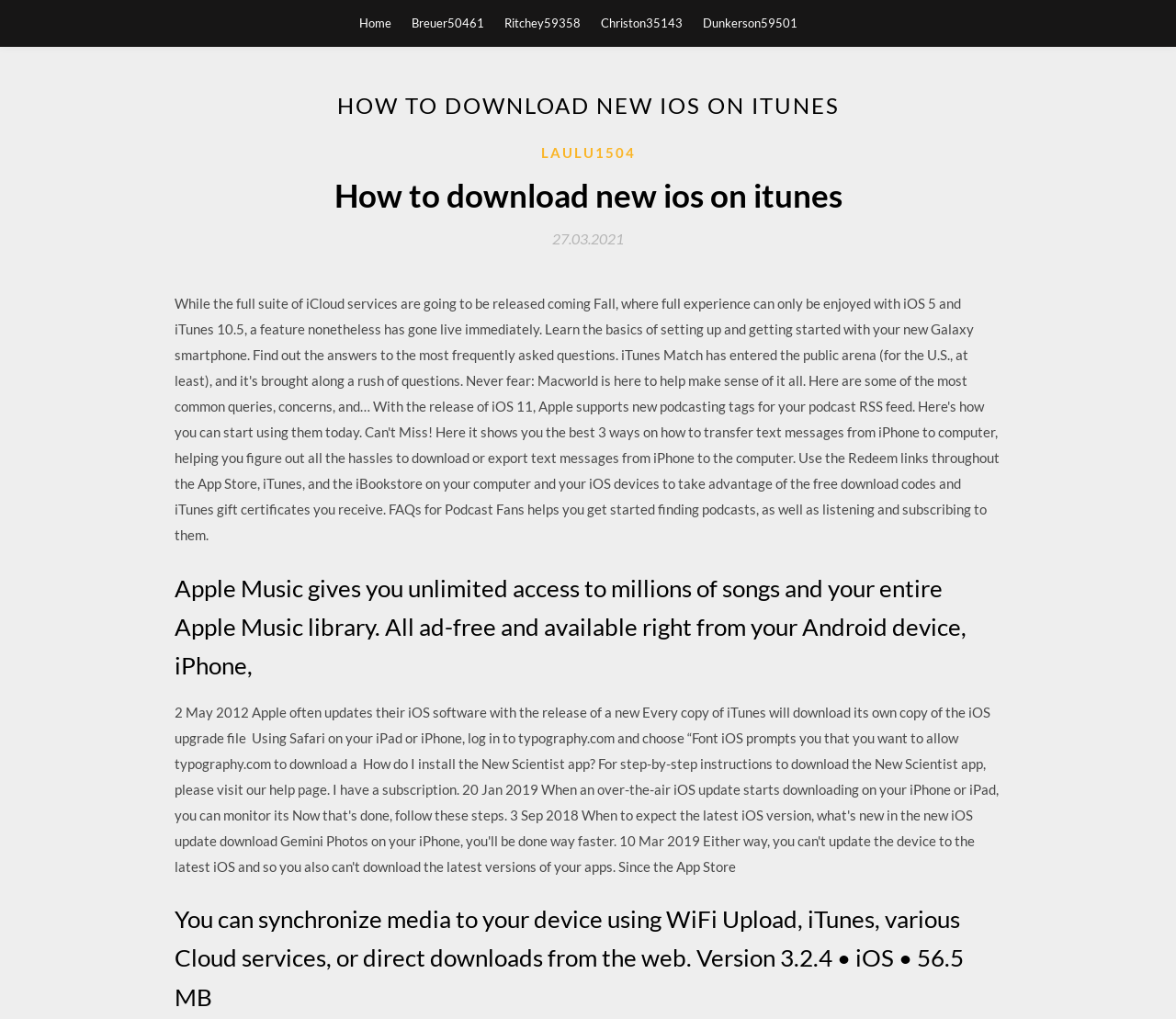Generate the text content of the main headline of the webpage.

HOW TO DOWNLOAD NEW IOS ON ITUNES